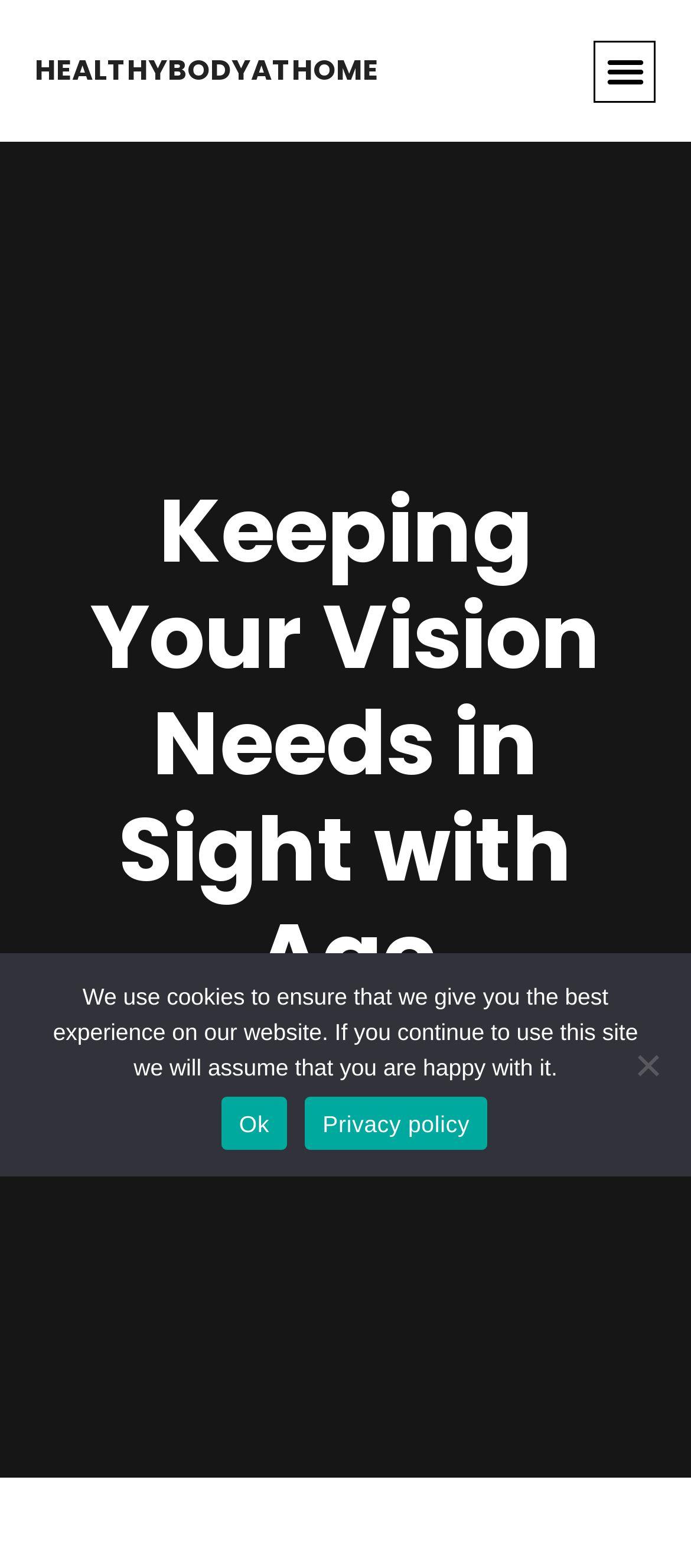Please reply to the following question using a single word or phrase: 
What is the position of the HEALTHYBODYATHOME link?

Top left